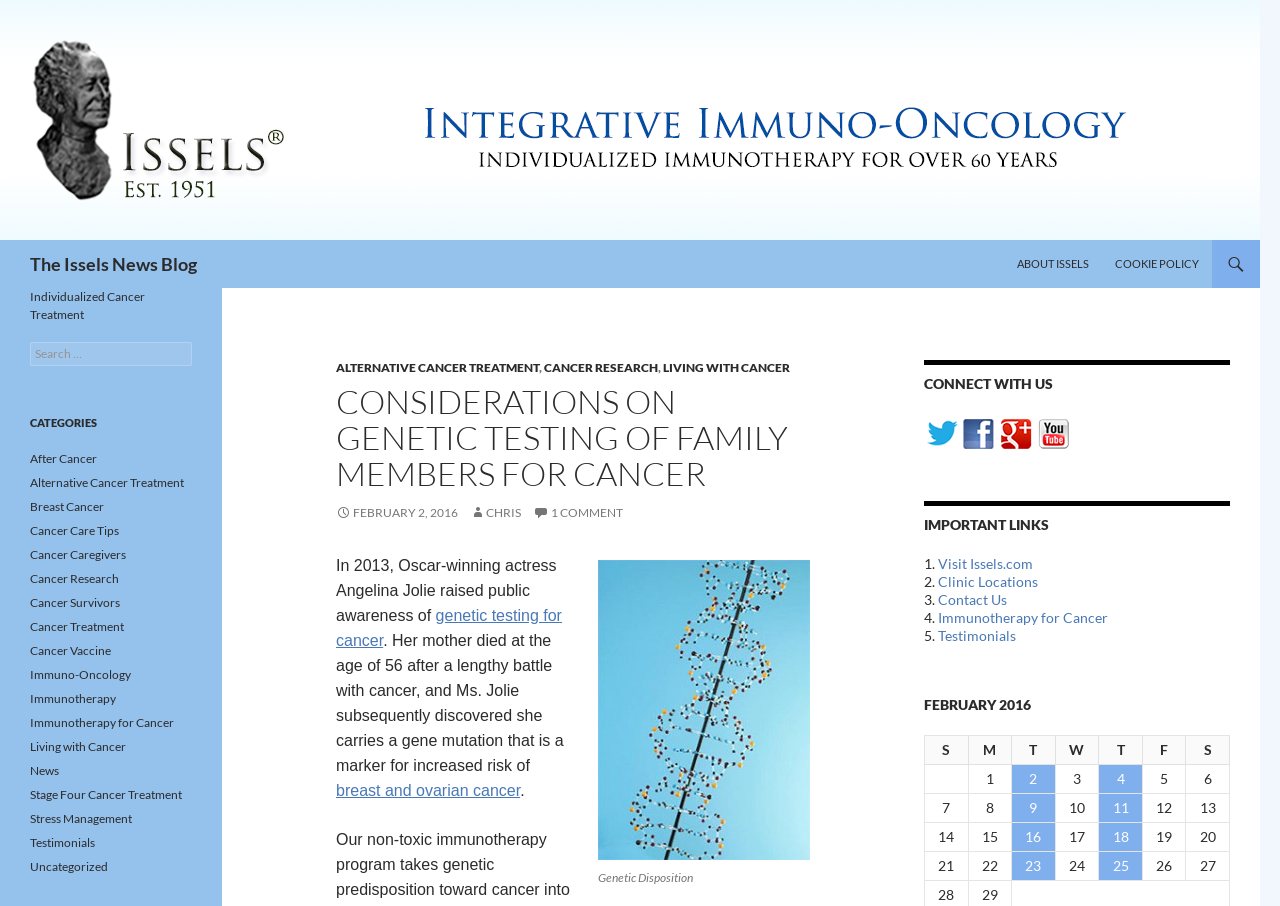Determine the bounding box coordinates in the format (top-left x, top-left y, bottom-right x, bottom-right y). Ensure all values are floating point numbers between 0 and 1. Identify the bounding box of the UI element described by: Alternative Cancer Treatment

[0.262, 0.397, 0.421, 0.414]